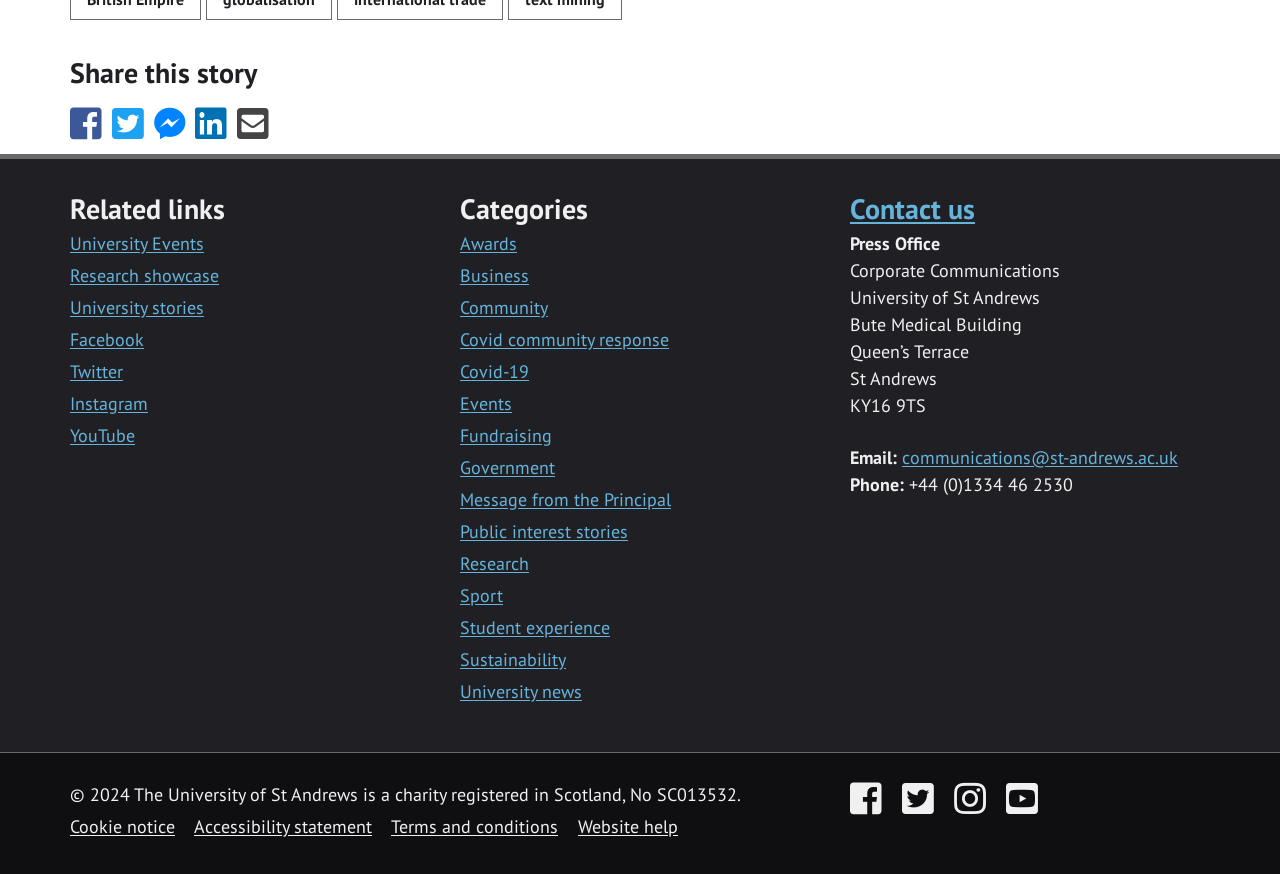What is the charity registration number of the University of St Andrews?
By examining the image, provide a one-word or phrase answer.

SC013532